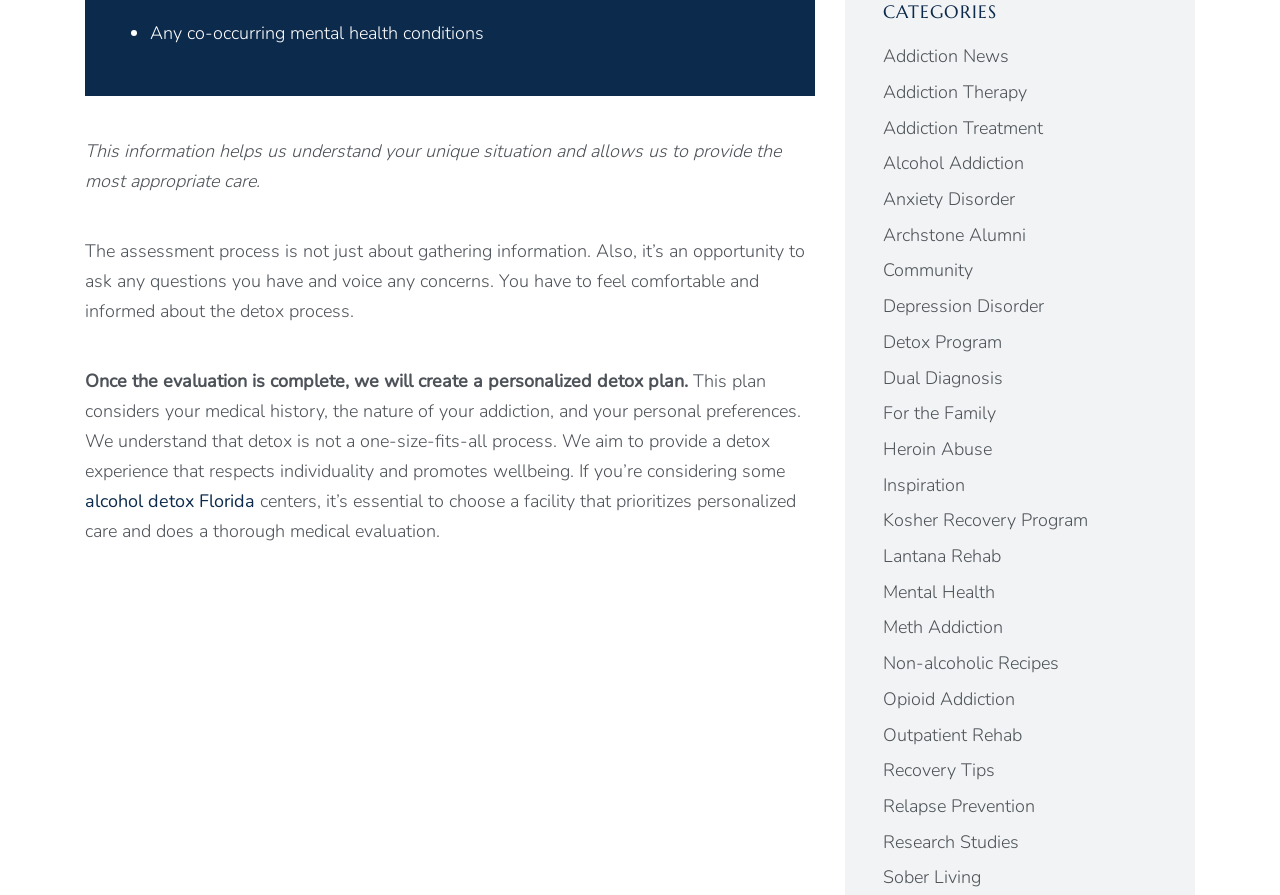What is the purpose of the assessment process?
Answer the question with detailed information derived from the image.

Based on the text, the assessment process is not just about gathering information, but also an opportunity to ask questions and voice concerns. This suggests that the purpose of the assessment process is to provide personalized care that respects individuality and promotes wellbeing.